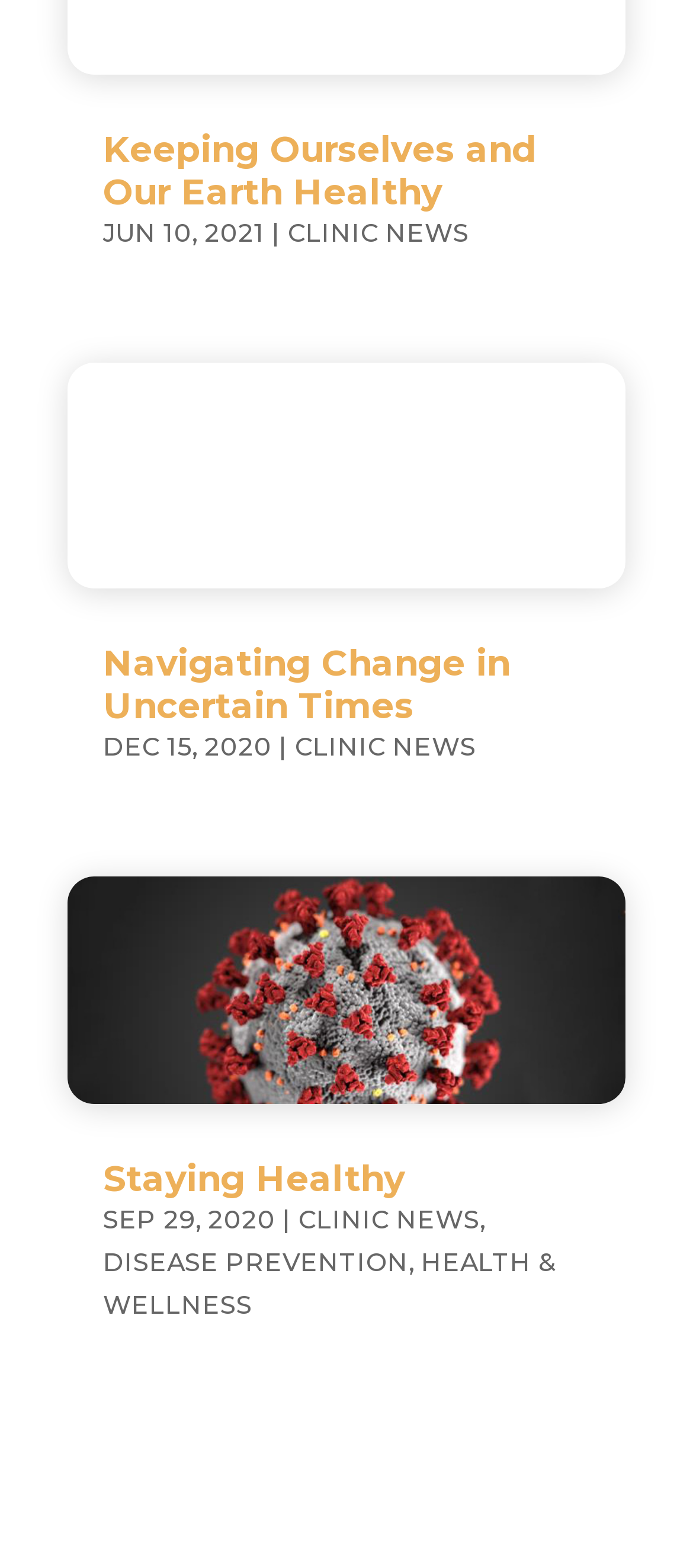Determine the bounding box coordinates of the area to click in order to meet this instruction: "learn about disease prevention".

[0.149, 0.795, 0.59, 0.815]